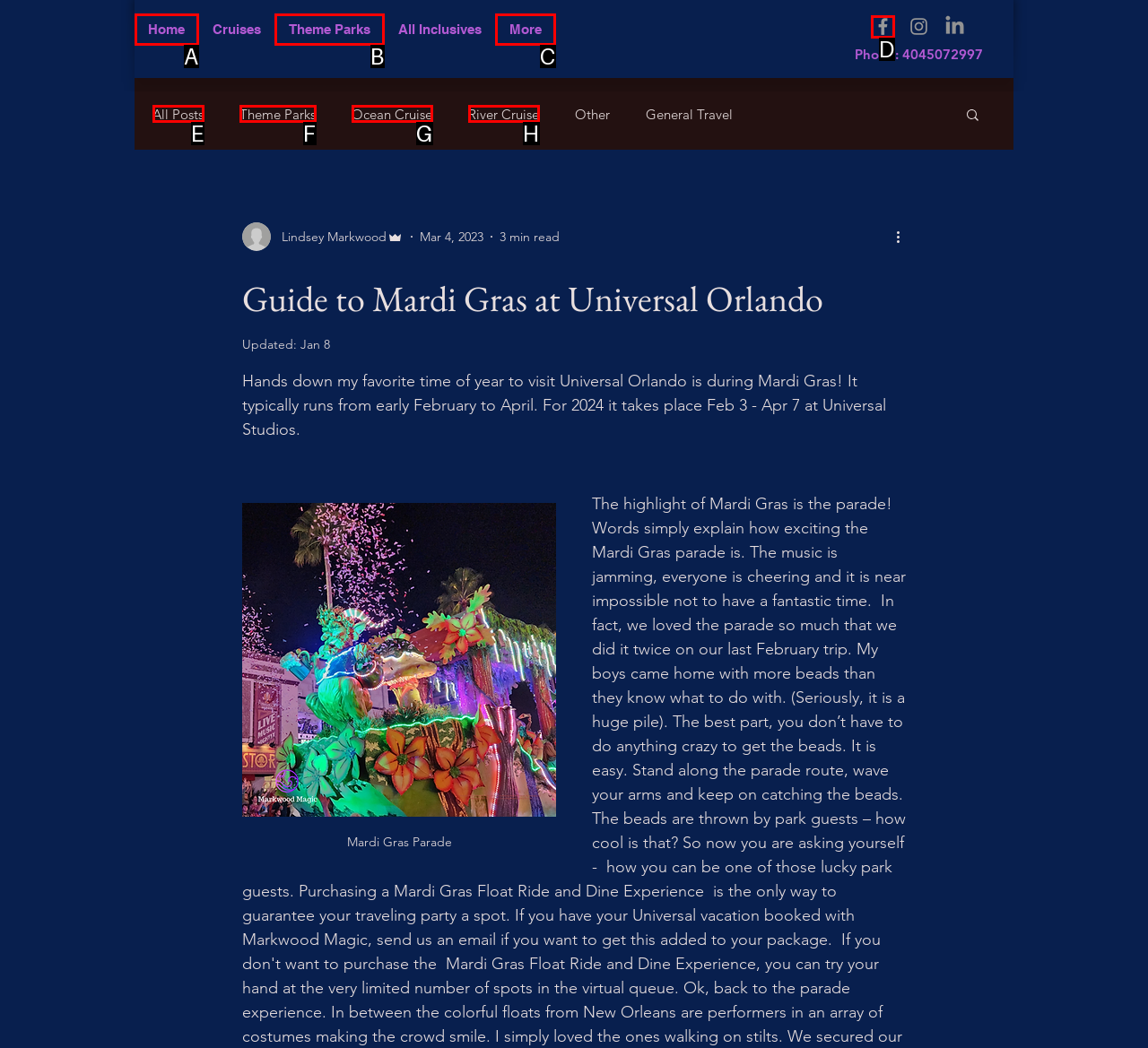Given the task: Check Facebook page, indicate which boxed UI element should be clicked. Provide your answer using the letter associated with the correct choice.

D